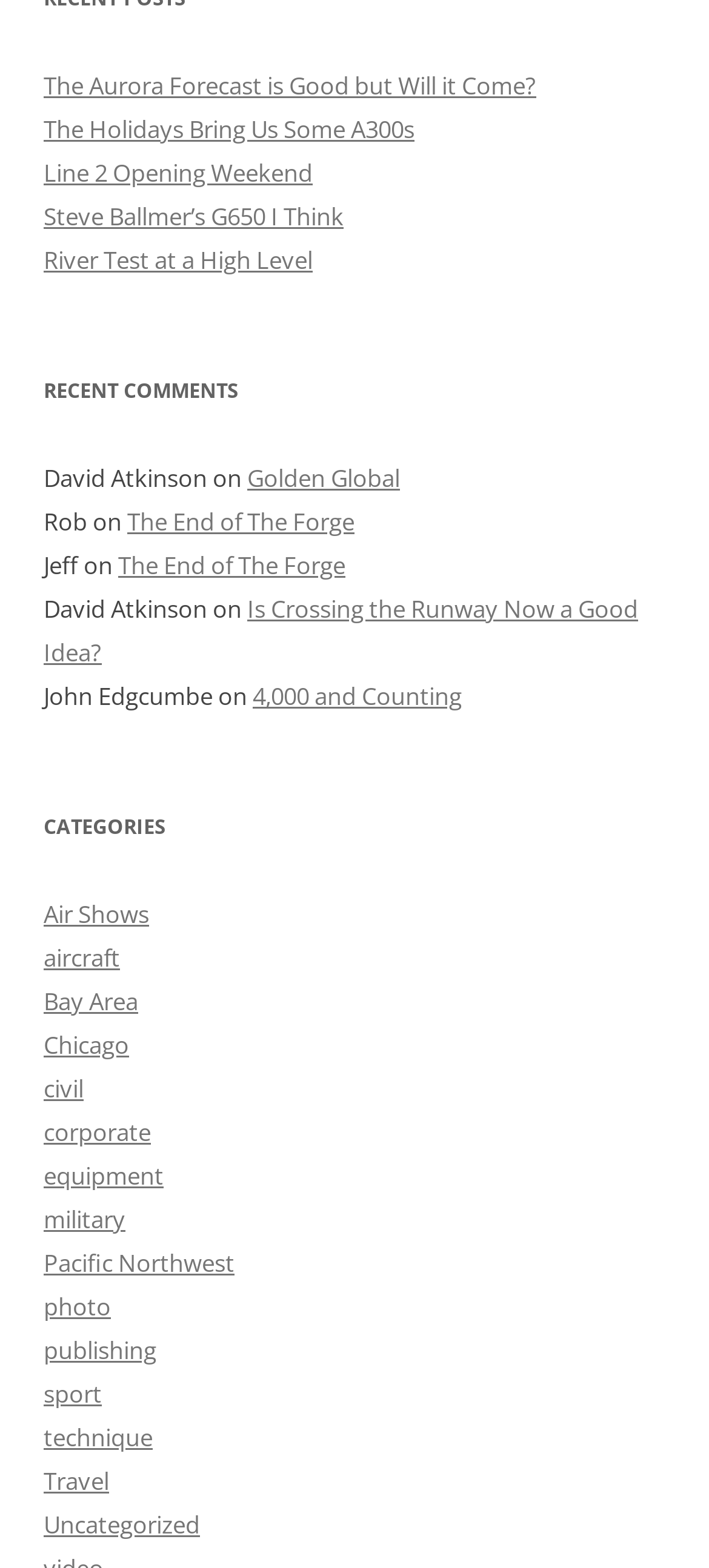Bounding box coordinates are specified in the format (top-left x, top-left y, bottom-right x, bottom-right y). All values are floating point numbers bounded between 0 and 1. Please provide the bounding box coordinate of the region this sentence describes: photo

[0.062, 0.823, 0.156, 0.844]